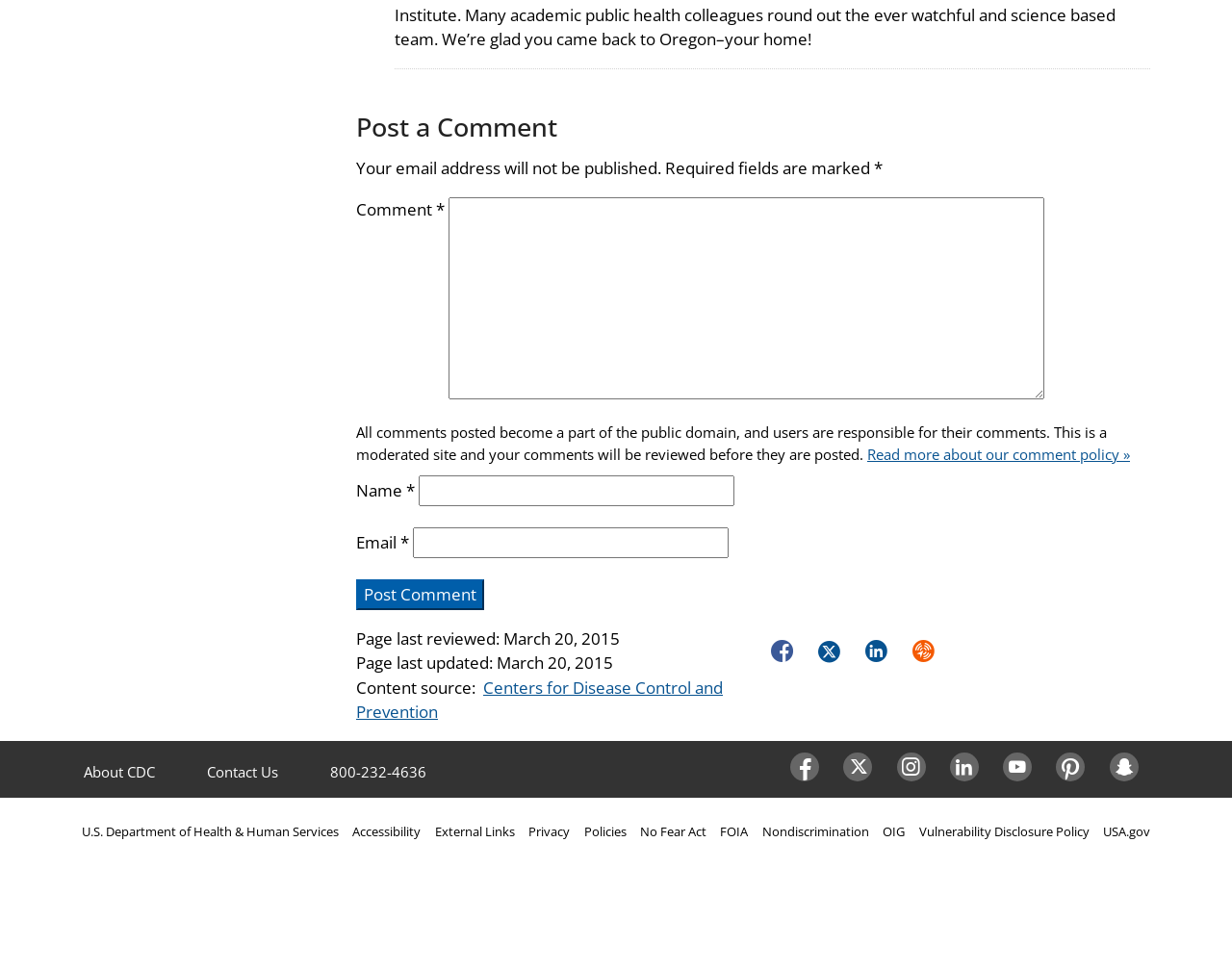Extract the bounding box coordinates for the described element: "Youtube". The coordinates should be represented as four float numbers between 0 and 1: [left, top, right, bottom].

[0.802, 0.795, 0.846, 0.825]